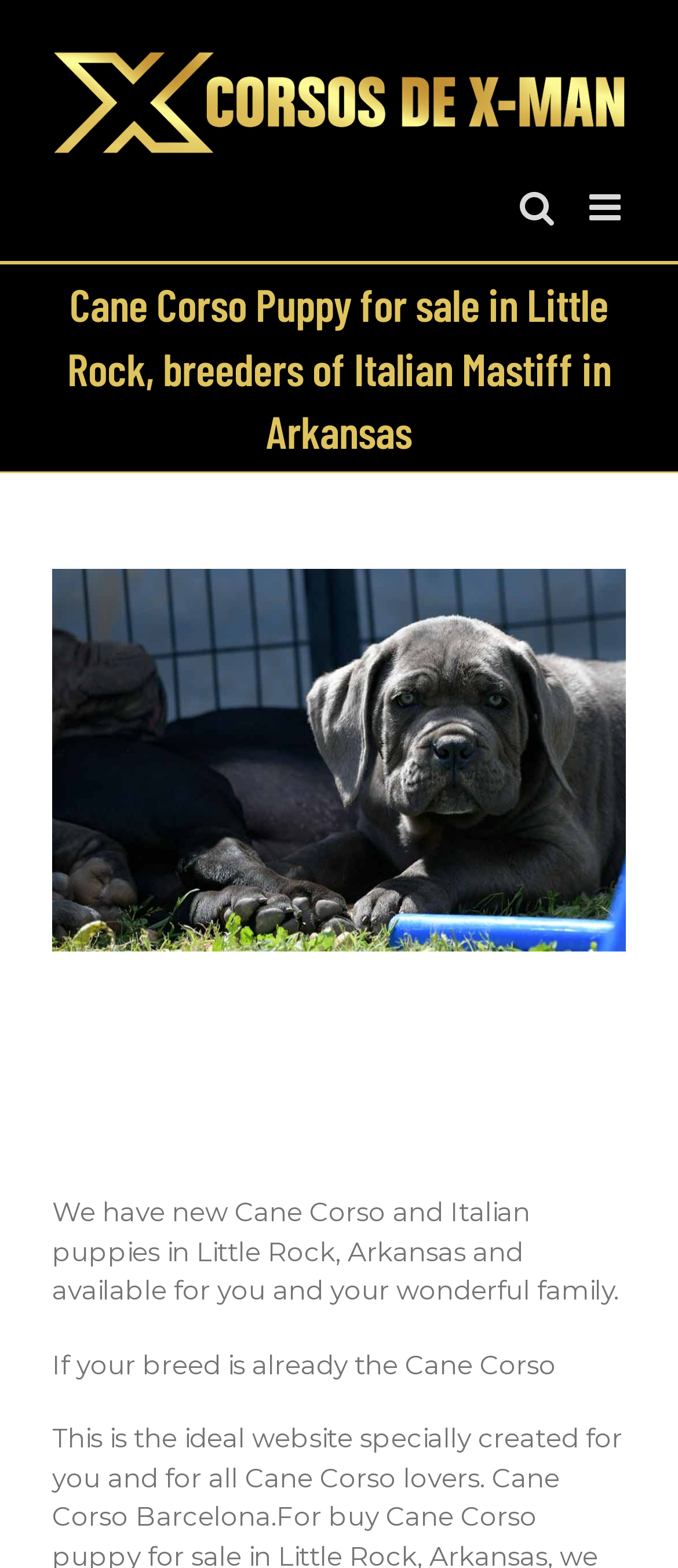Please provide the bounding box coordinate of the region that matches the element description: bottom tags. Coordinates should be in the format (top-left x, top-left y, bottom-right x, bottom-right y) and all values should be between 0 and 1.

None